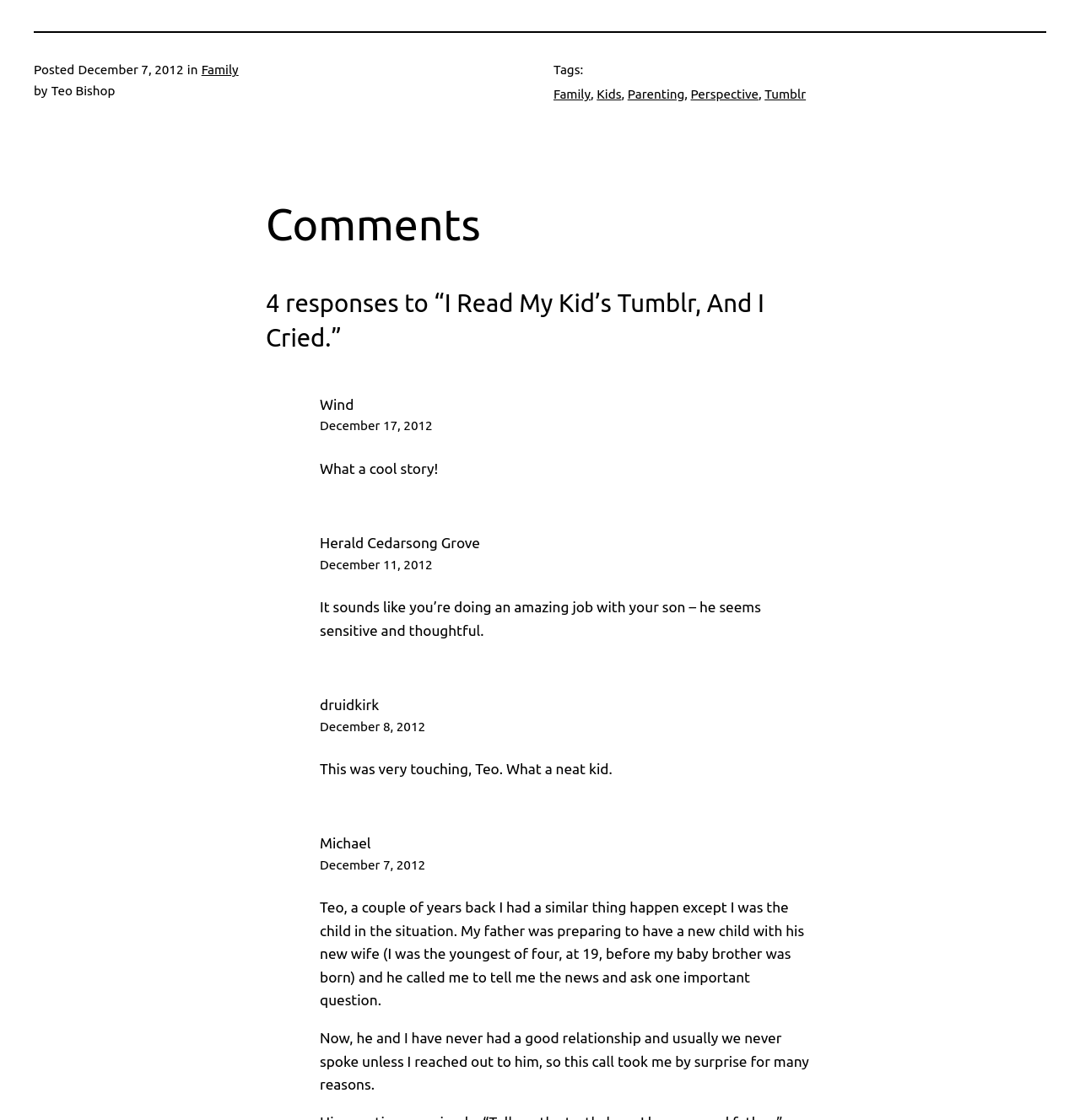Calculate the bounding box coordinates of the UI element given the description: "Family".

[0.512, 0.077, 0.547, 0.09]